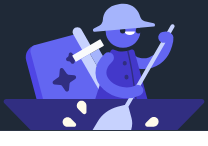Use the details in the image to answer the question thoroughly: 
What is the theme suggested by the stack of books or tools marked with stars?

The stack of books or tools marked with stars in the image suggests a theme of discovery or learning, which aligns with the overall atmosphere of creativity and exploration in the image.